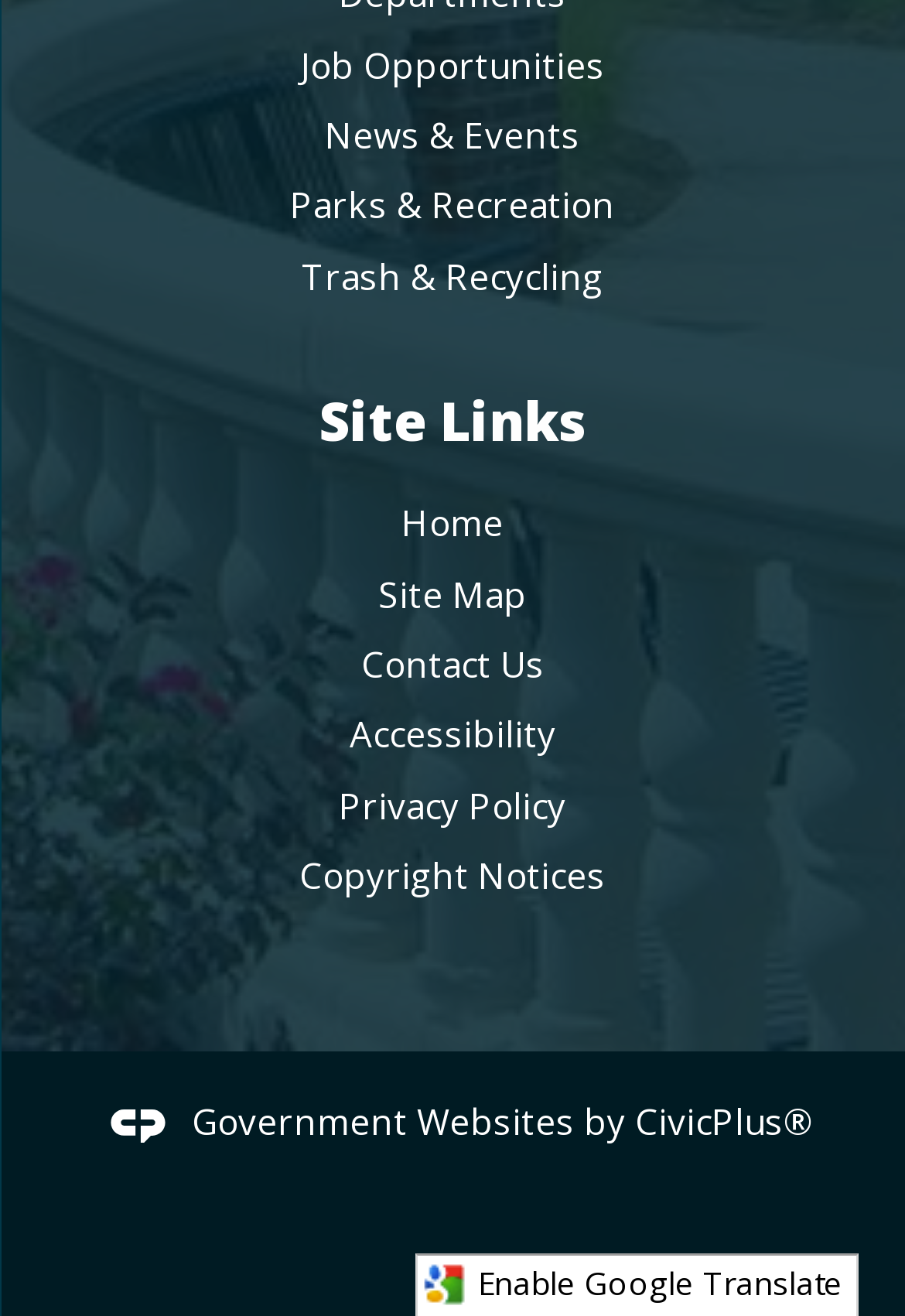What company is credited with creating the government website?
Based on the screenshot, provide your answer in one word or phrase.

CivicPlus